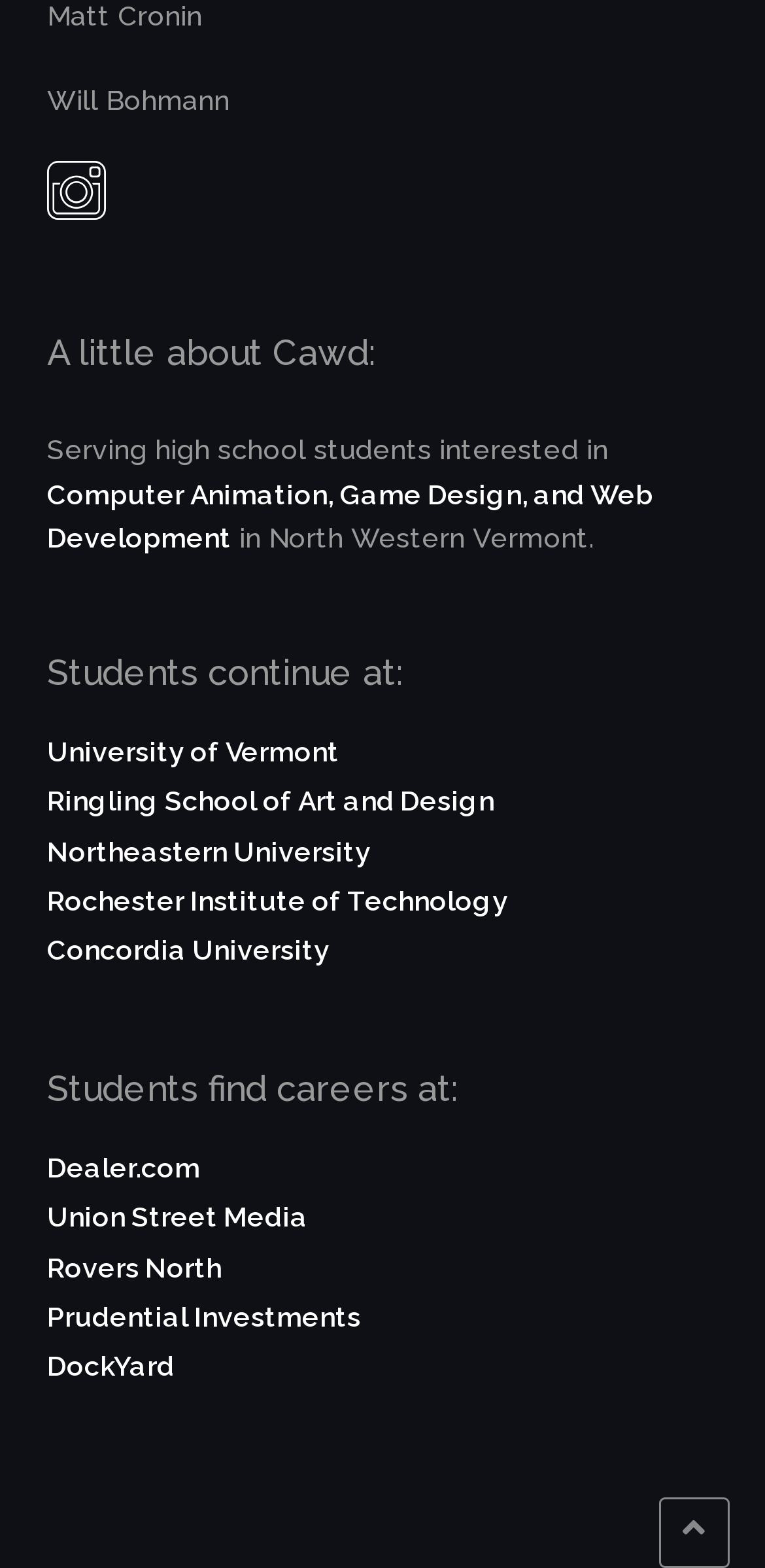What is Cawd about?
Using the image as a reference, answer the question with a short word or phrase.

Computer Animation, Game Design, and Web Development